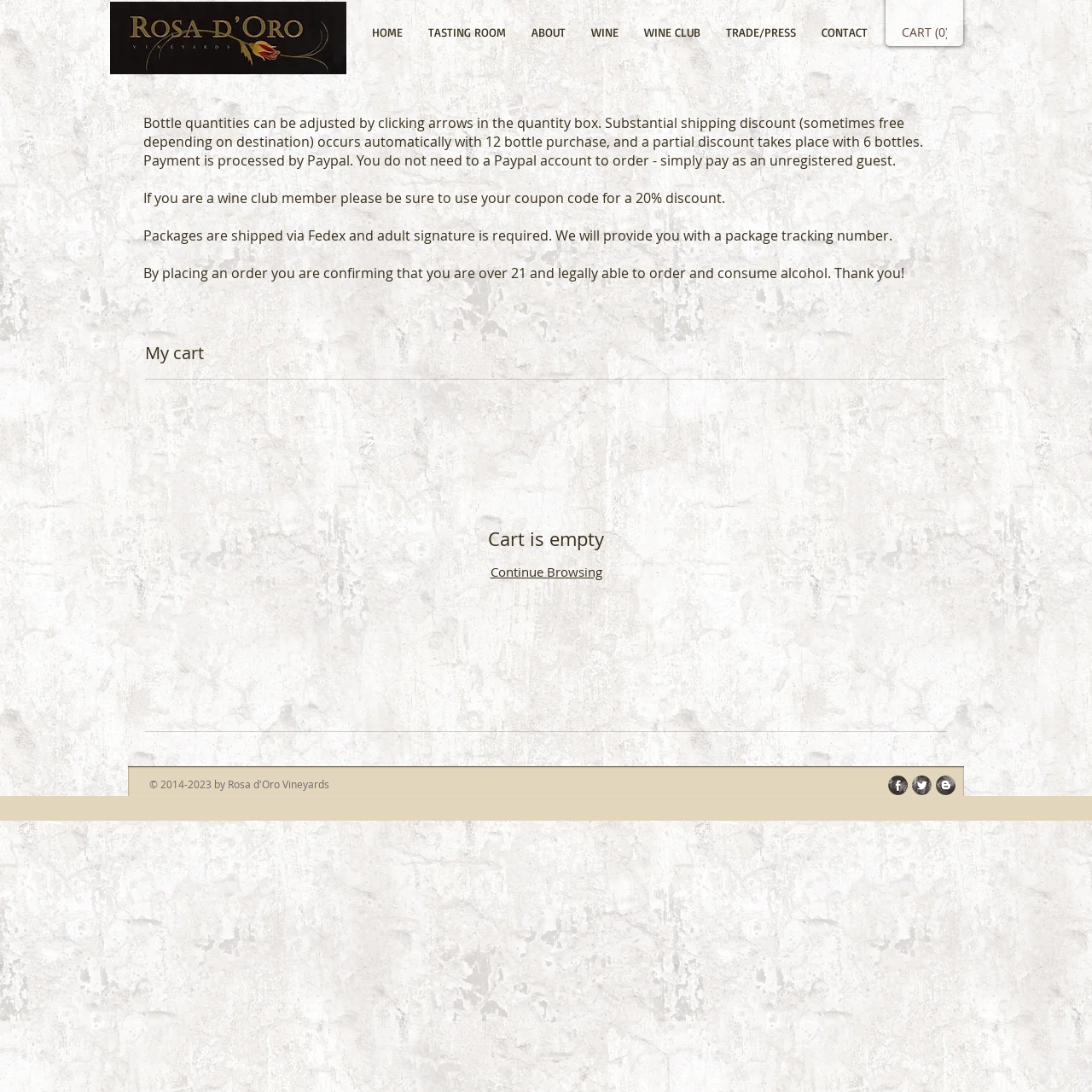What is the minimum number of bottles required for a substantial shipping discount?
Please answer the question as detailed as possible based on the image.

The webpage mentions that a substantial shipping discount occurs automatically with a 12 bottle purchase, and a partial discount takes place with 6 bottles, implying that the minimum number of bottles required for a substantial shipping discount is 12.